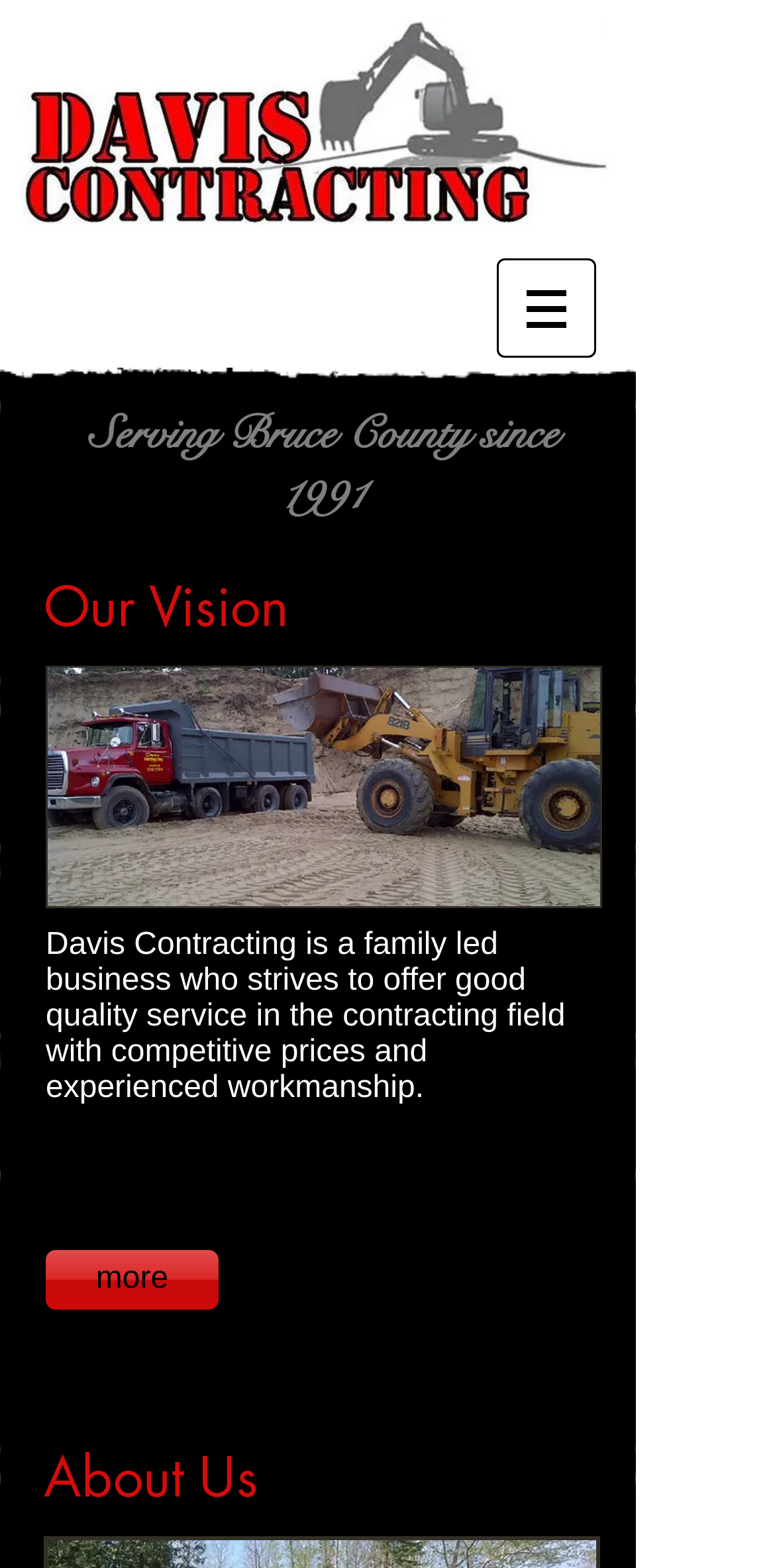What is the tone of the 'Our Vision' section?
Based on the image, answer the question with as much detail as possible.

The language used in the 'Our Vision' section is formal and descriptive, indicating a professional tone. The text also highlights the business's goals and values, which suggests a sense of expertise and competence.